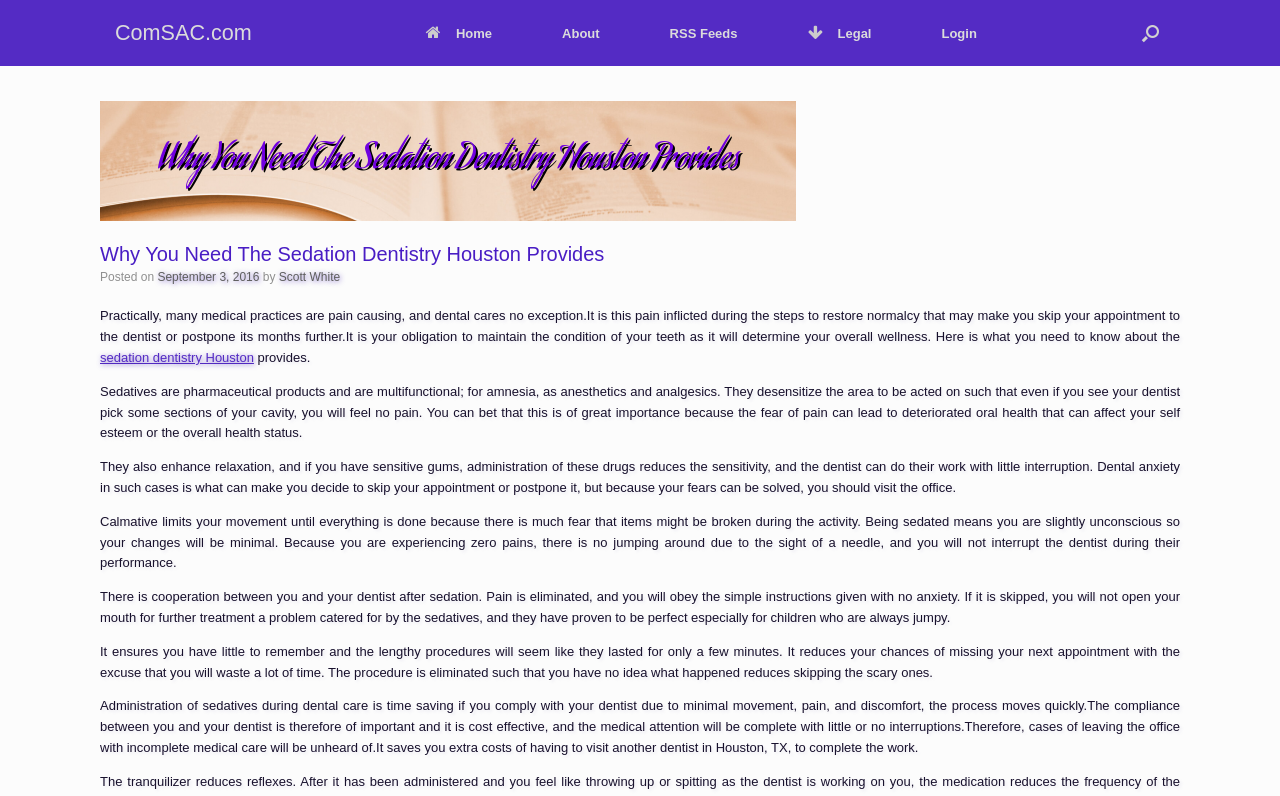Locate the primary heading on the webpage and return its text.

Why You Need The Sedation Dentistry Houston Provides